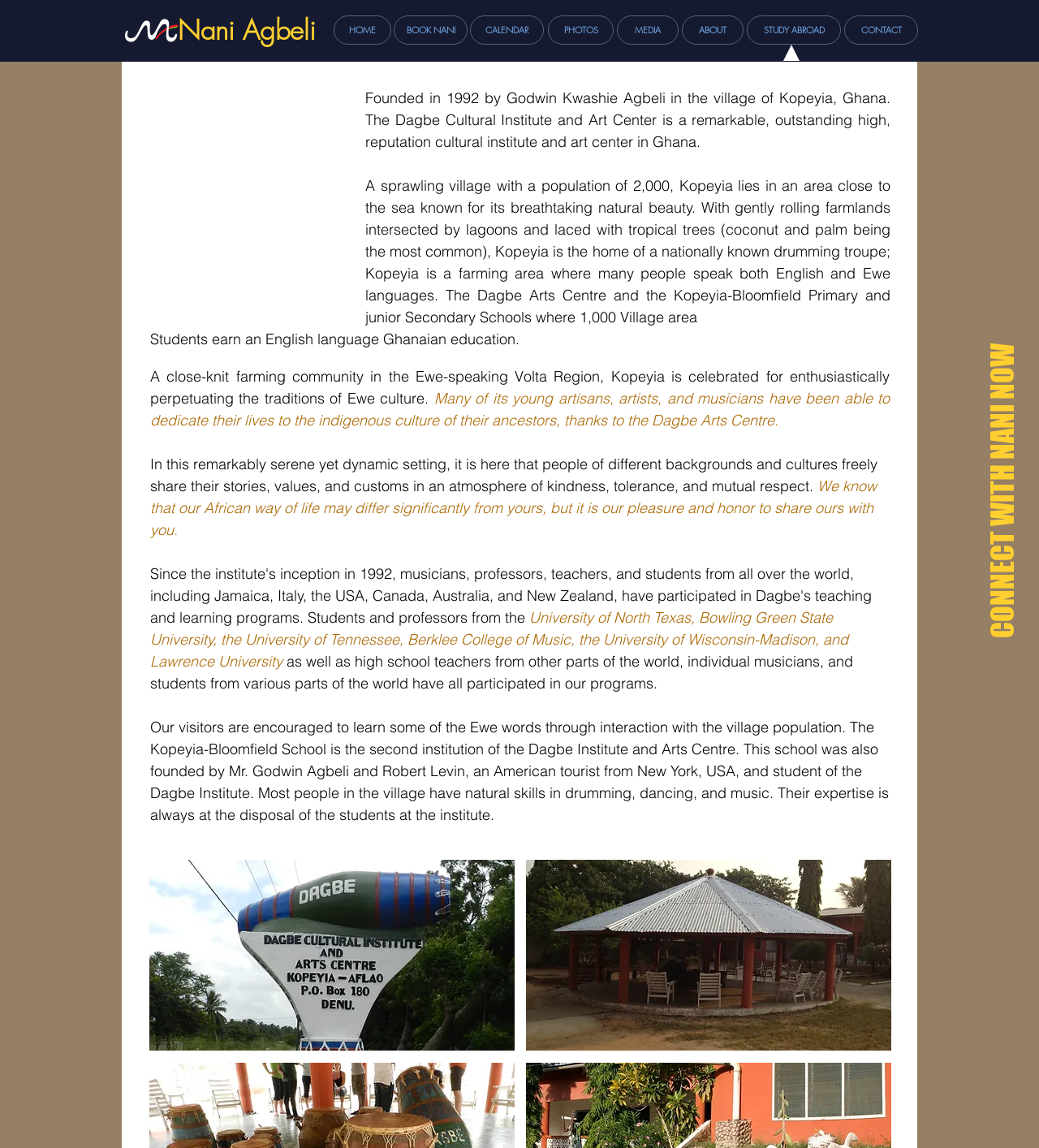What is the name of the founder of Dagbe Cultural Institute and Art Center?
Please provide a comprehensive and detailed answer to the question.

I found this information by reading the text on the webpage, specifically the sentence 'Founded in 1992 by Godwin Kwashie Agbeli in the village of Kopeyia, Ghana.'